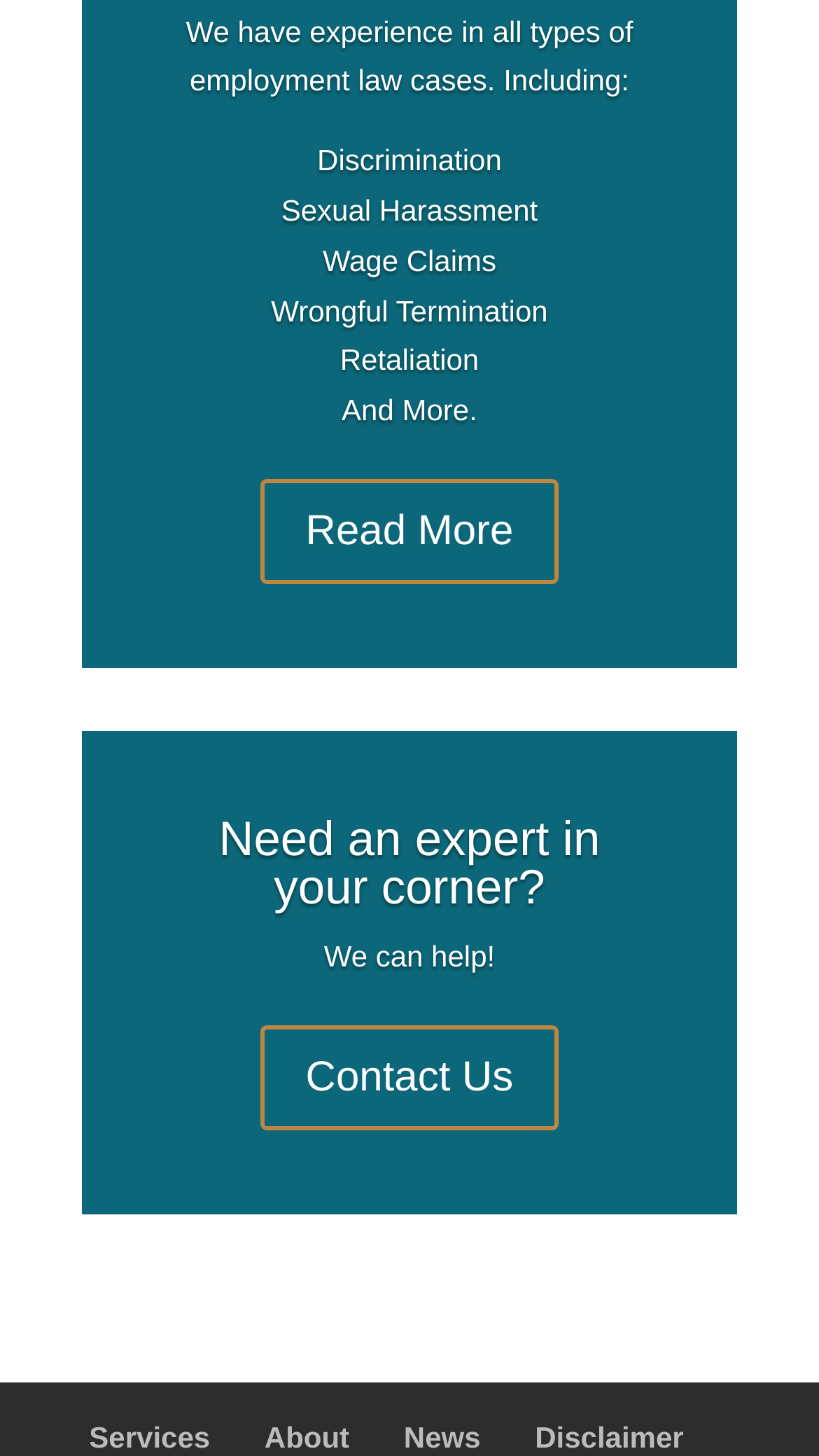Find the bounding box coordinates for the area that should be clicked to accomplish the instruction: "Learn about services".

[0.109, 0.975, 0.257, 0.998]